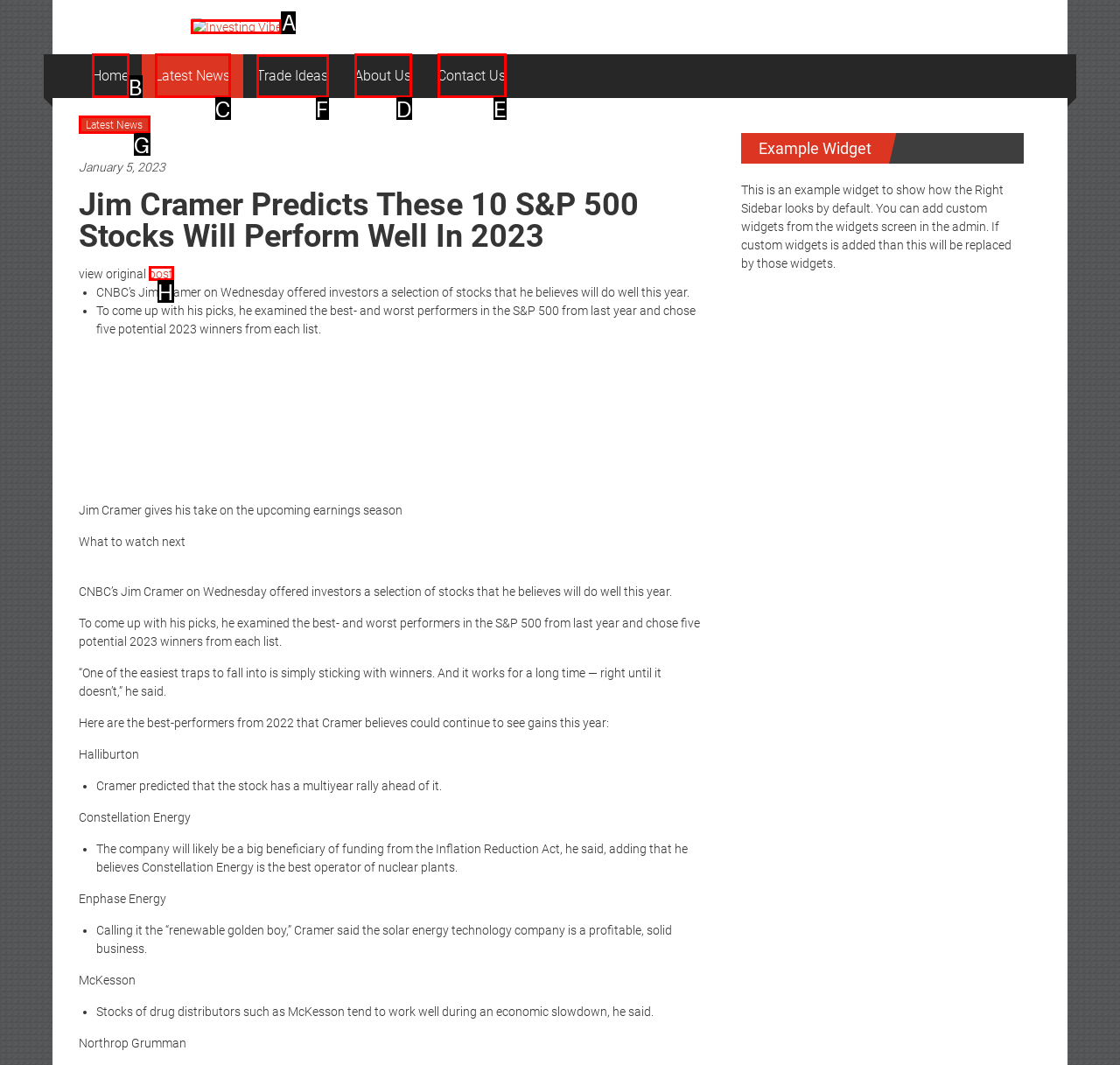Tell me the correct option to click for this task: Explore the 'Trade Ideas' section
Write down the option's letter from the given choices.

F